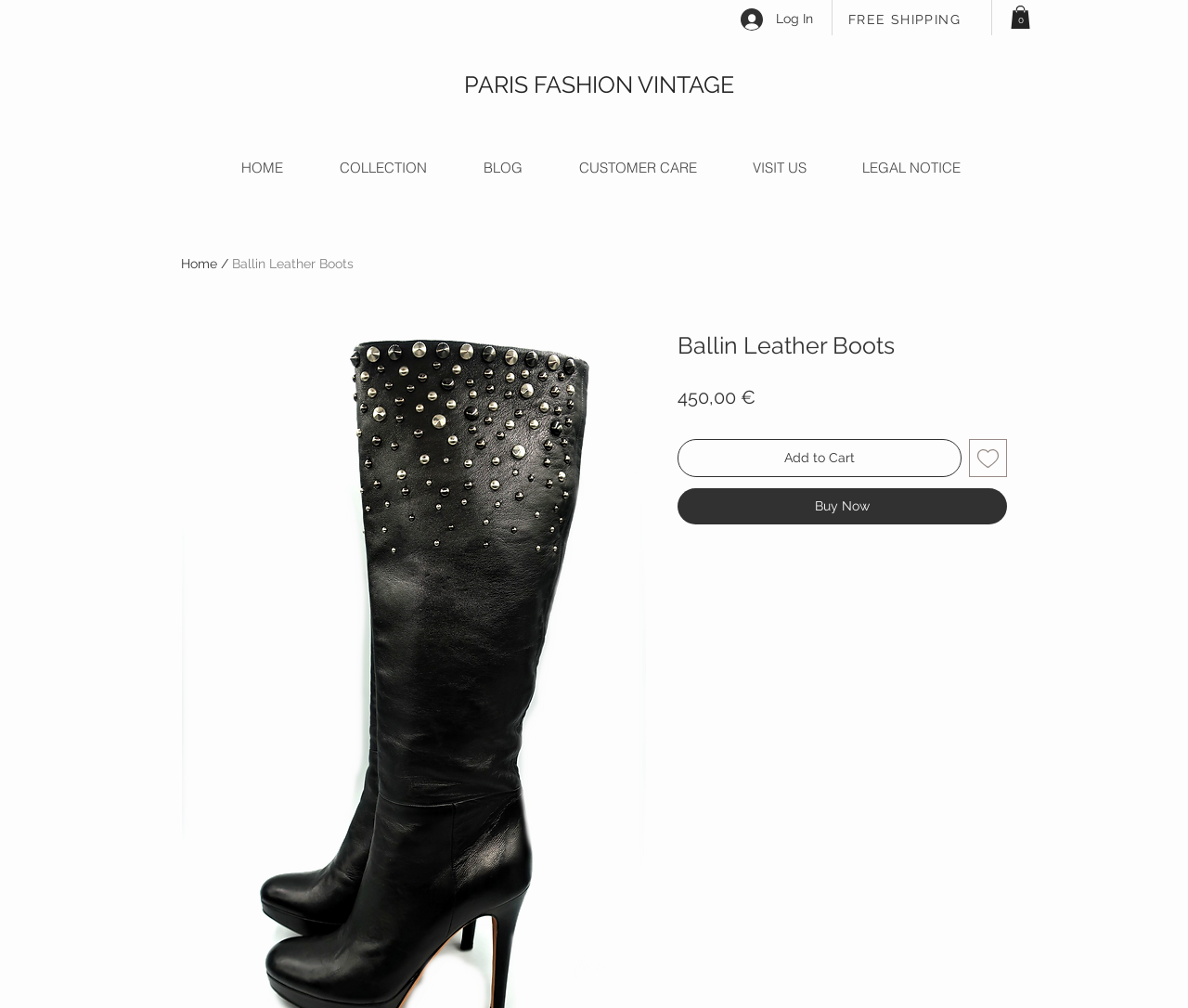Using the details in the image, give a detailed response to the question below:
What is the name of the website?

I found the name of the website by looking at the heading element with the text 'PARIS FASHION VINTAGE', which is located at the top of the webpage.